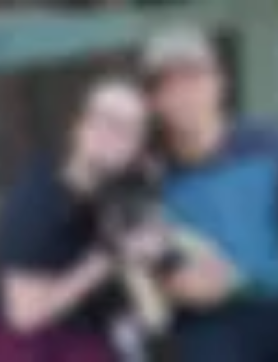Is the dog being held by the individuals? Based on the screenshot, please respond with a single word or phrase.

Yes